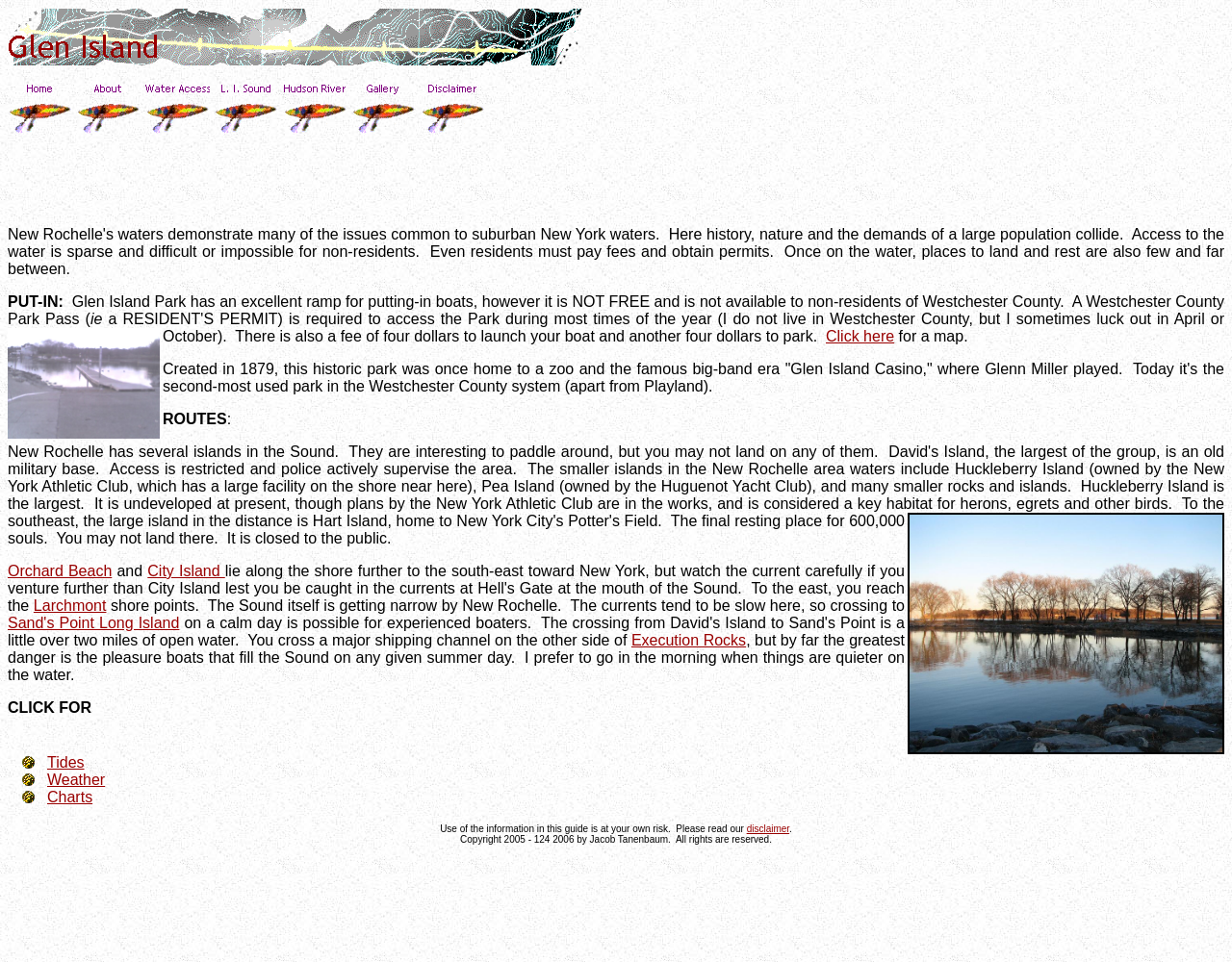Specify the bounding box coordinates of the region I need to click to perform the following instruction: "Read about Tides". The coordinates must be four float numbers in the range of 0 to 1, i.e., [left, top, right, bottom].

[0.038, 0.784, 0.068, 0.801]